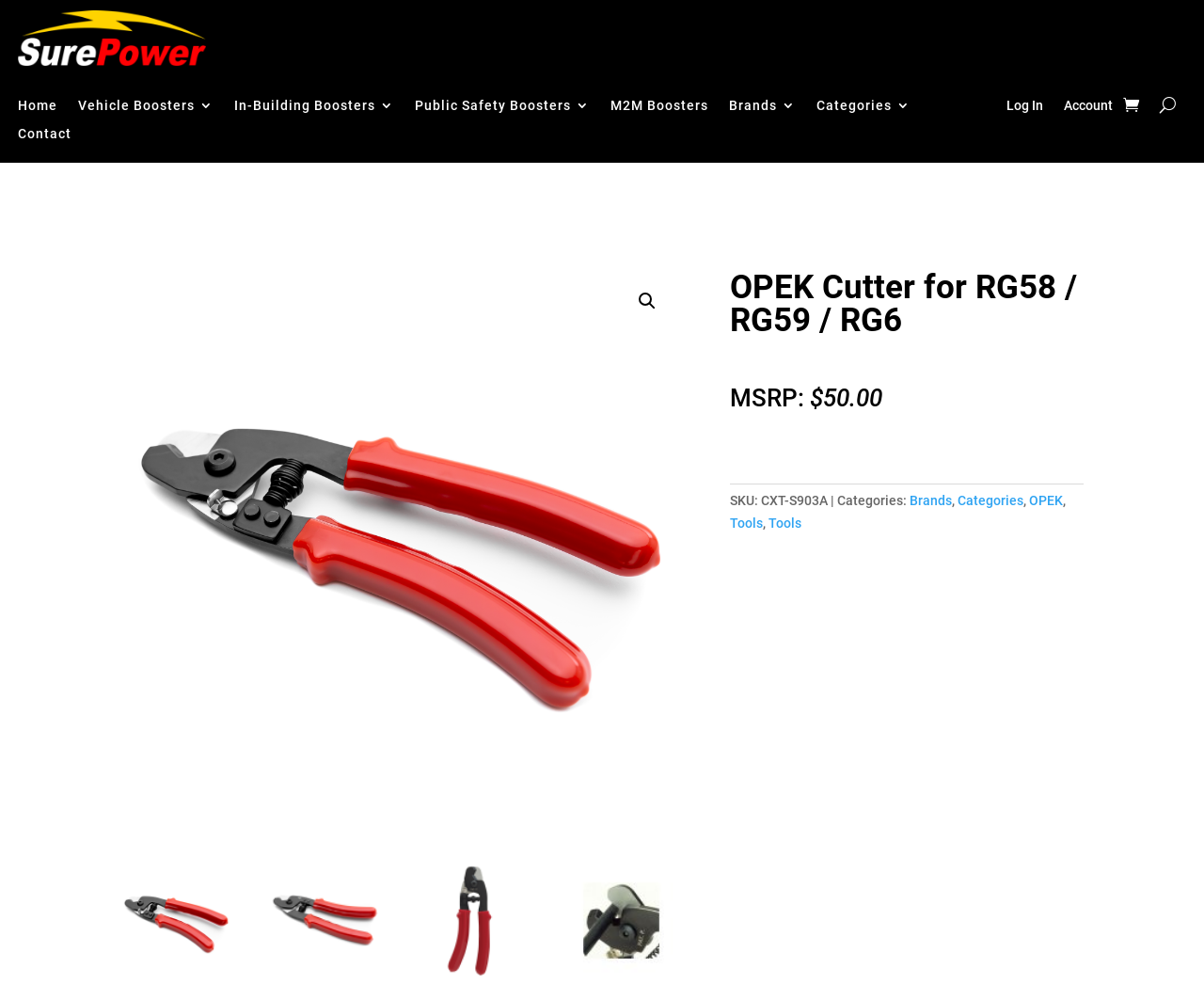What is the price of the OPEK Cutter?
Answer the question with a single word or phrase derived from the image.

$50.00